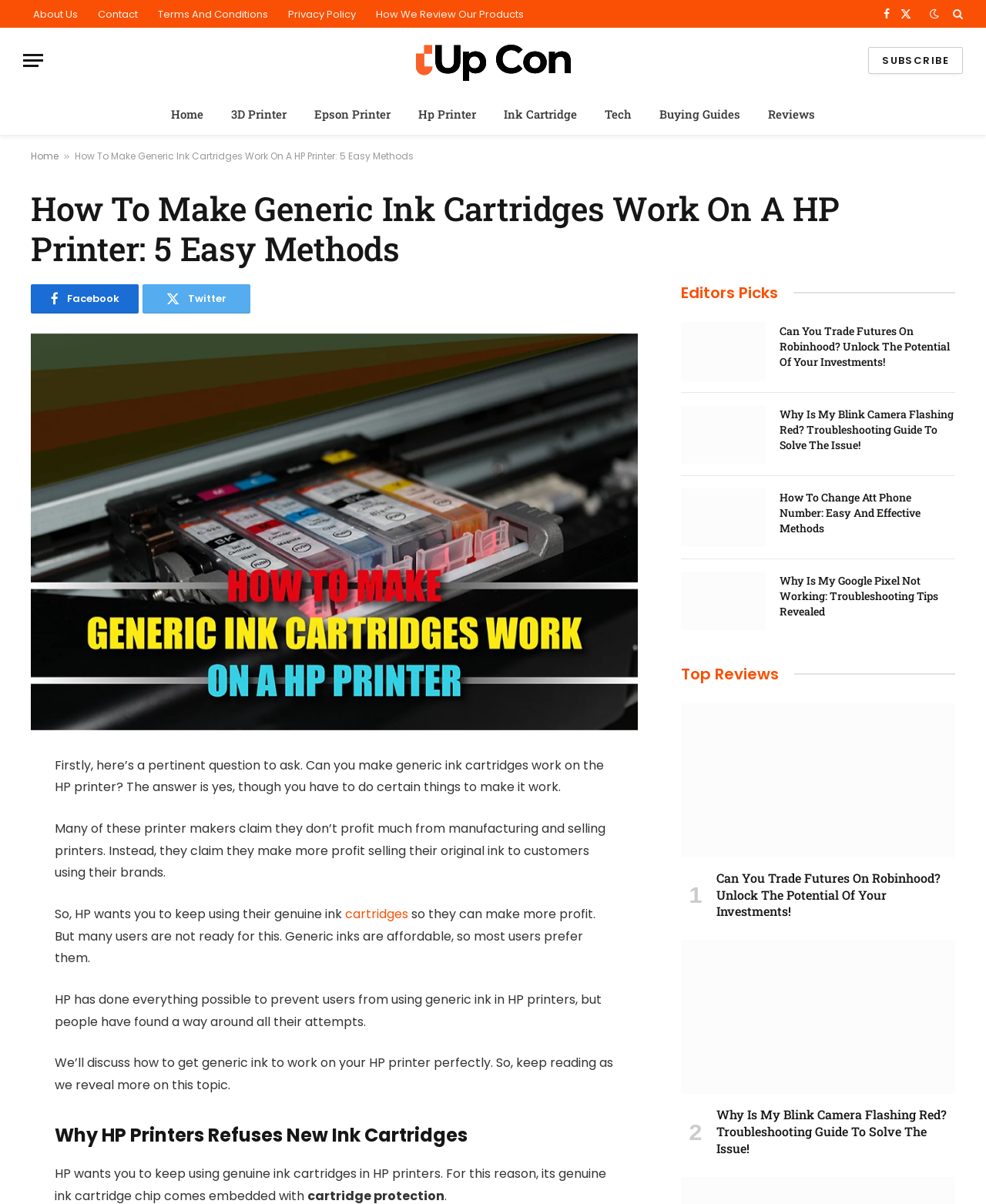Find the bounding box coordinates of the element's region that should be clicked in order to follow the given instruction: "Check out the 'Editors Picks' section". The coordinates should consist of four float numbers between 0 and 1, i.e., [left, top, right, bottom].

[0.691, 0.235, 0.789, 0.251]